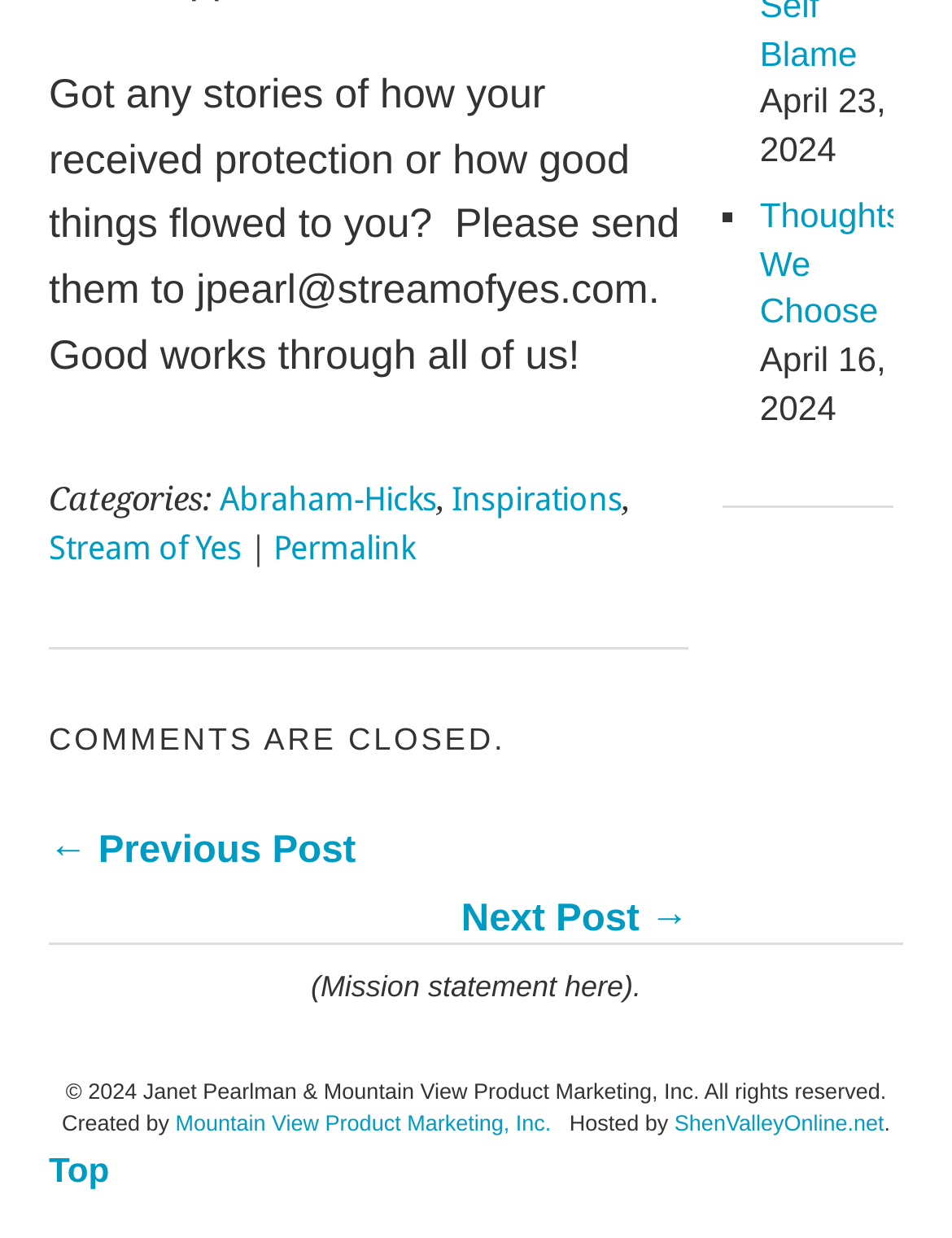Identify the bounding box coordinates for the region of the element that should be clicked to carry out the instruction: "Click on Okada Online On Line Casino". The bounding box coordinates should be four float numbers between 0 and 1, i.e., [left, top, right, bottom].

None